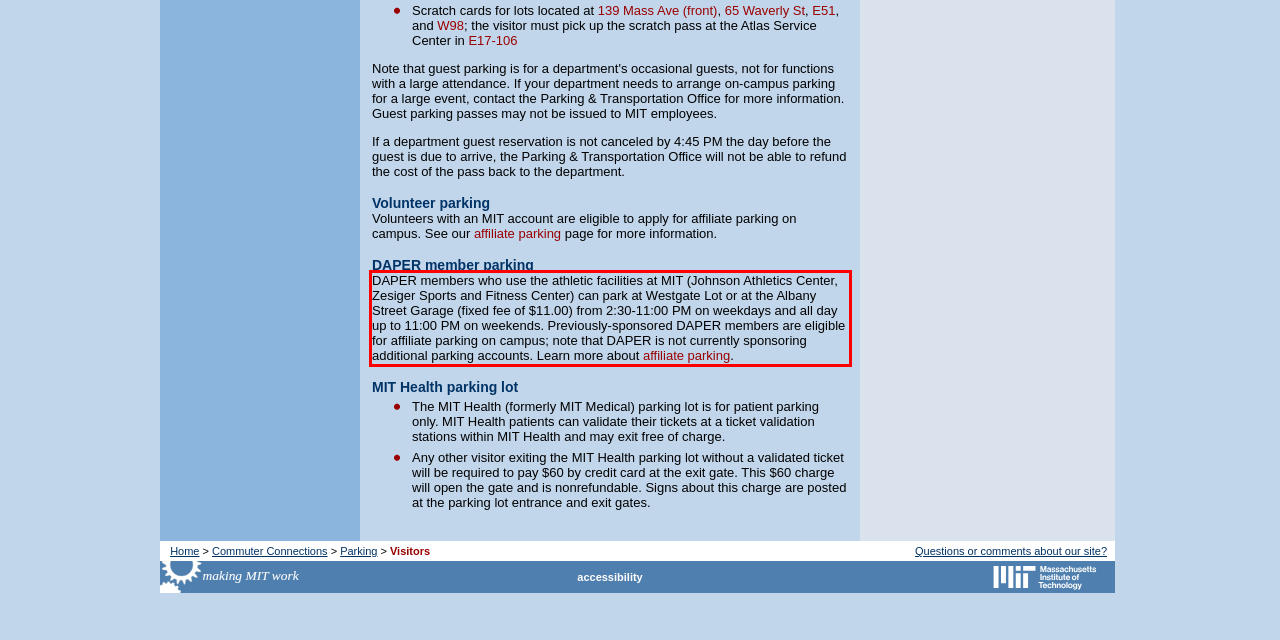You are presented with a screenshot containing a red rectangle. Extract the text found inside this red bounding box.

DAPER members who use the athletic facilities at MIT (Johnson Athletics Center, Zesiger Sports and Fitness Center) can park at Westgate Lot or at the Albany Street Garage (fixed fee of $11.00) from 2:30-11:00 PM on weekdays and all day up to 11:00 PM on weekends. Previously-sponsored DAPER members are eligible for affiliate parking on campus; note that DAPER is not currently sponsoring additional parking accounts. Learn more about affiliate parking.